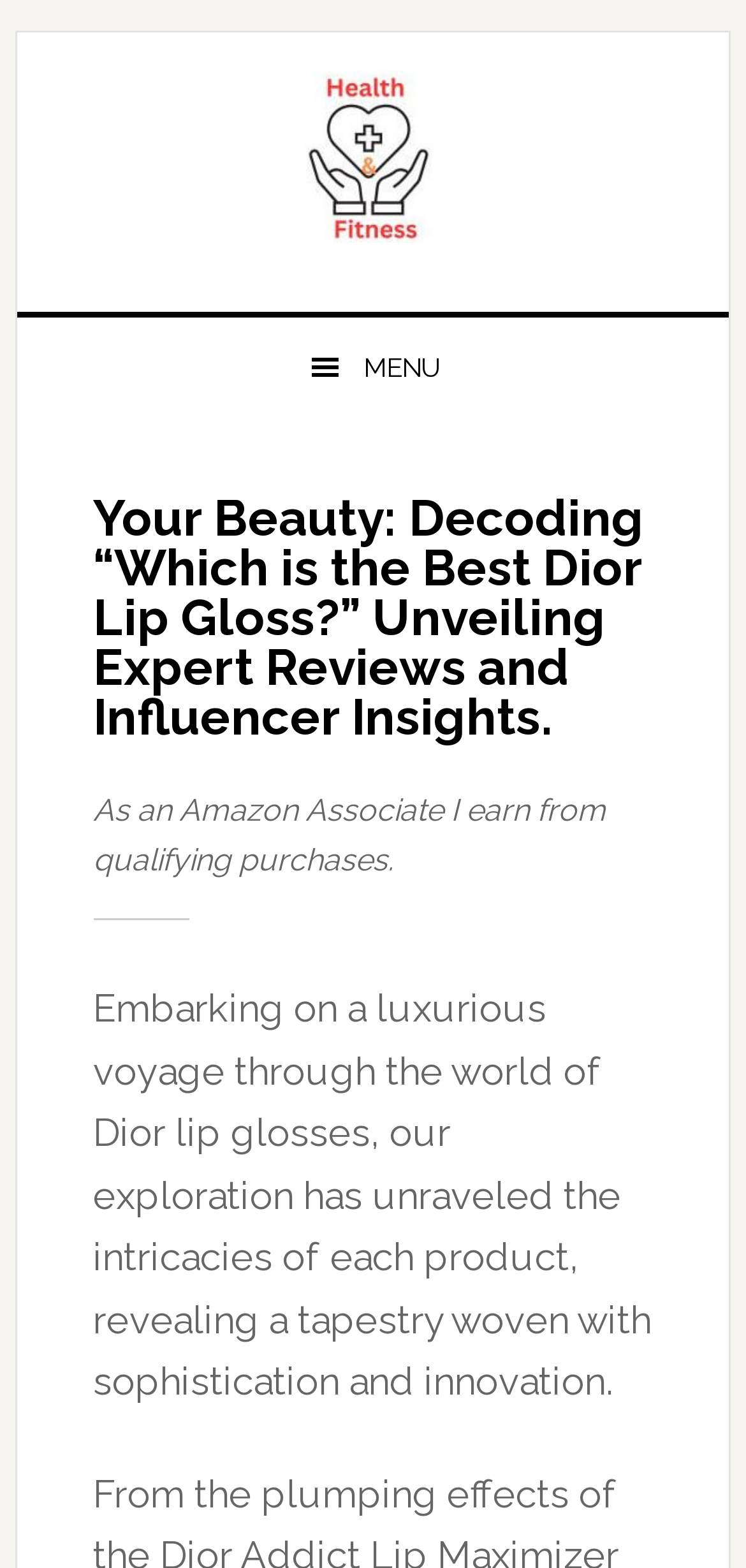Generate a thorough caption that explains the contents of the webpage.

The webpage is focused on discussing Dior lip glosses, specifically comparing Dior Addict Lip Maximizer and Dior Lip Glow. At the top left corner, there are four links to skip to different sections of the page: primary navigation, main content, primary sidebar, and footer. 

Below these links, there is a prominent link to the "HEALTH & FITNESS" category, taking up most of the width of the page. Next to it, there is a button with a menu icon, which is not currently pressed or expanded. 

When the menu button is expanded, a header section appears, containing a heading that summarizes the content of the page: "Your Beauty: Decoding “Which is the Best Dior Lip Gloss?” Unveiling Expert Reviews and Influencer Insights." 

Below the header, there is a disclaimer stating that the author earns from qualifying Amazon purchases. Further down, a paragraph of text provides an introduction to the topic, describing the exploration of Dior lip glosses as a luxurious voyage that reveals the intricacies of each product.